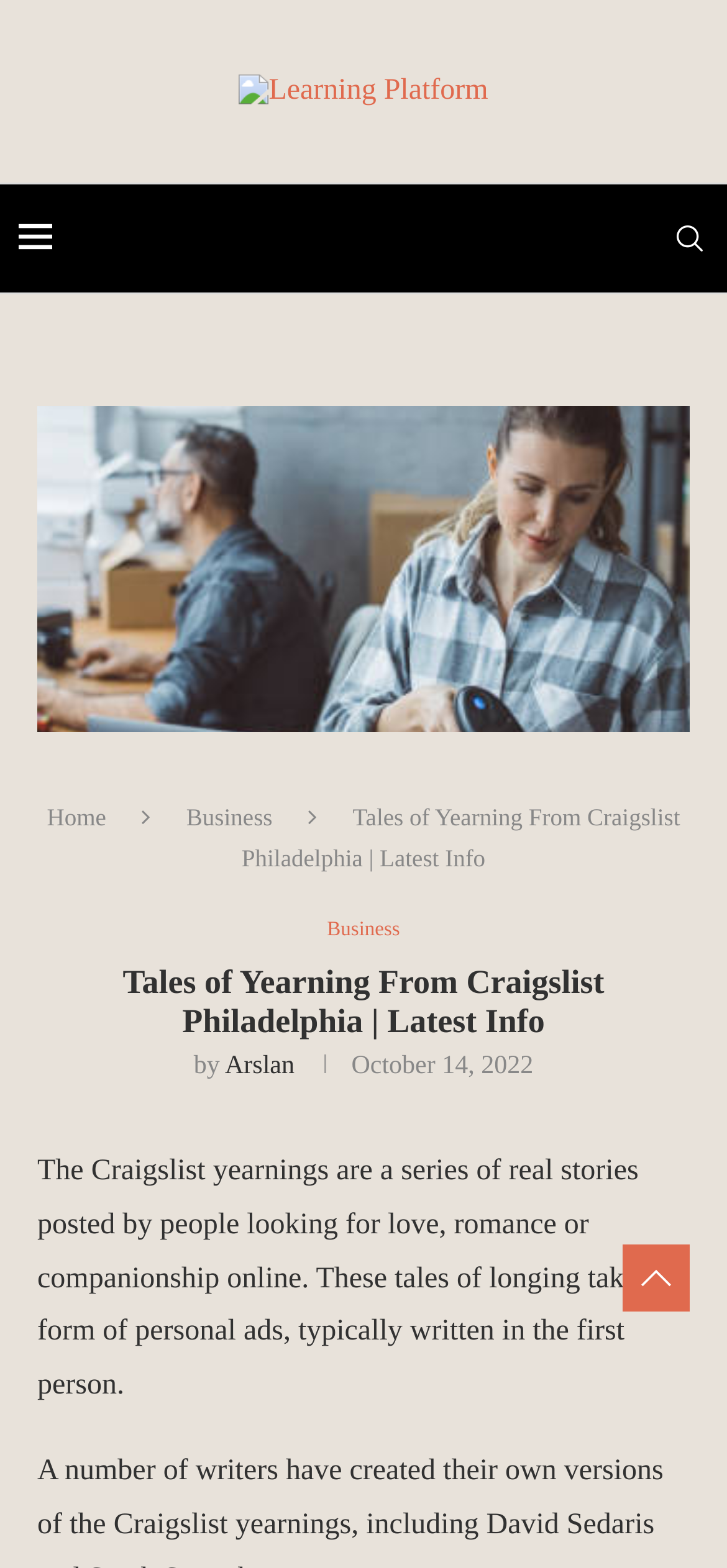Describe all the key features and sections of the webpage thoroughly.

The webpage is about Craigslist Philadelphia, with a focus on personal stories of people looking for love, romance, or companionship online. At the top, there is a link to a "Learning Platform" accompanied by an image with the same name. Below this, there is a layout table with an image on the left and a search link on the right. 

Underneath the layout table, there are three links: "Home", "Business", and another "Business" link. To the right of these links, there is a heading that reads "Tales of Yearning From Craigslist Philadelphia | Latest Info". Below this heading, there is a paragraph of text that describes the Craigslist yearnings as a series of real stories posted by people looking for love, romance, or companionship online.

Above the paragraph, there is a line of text that reads "by Arslan" with a link to the author's name. Next to this, there is a time element showing the date "October 14, 2022". The overall structure of the webpage is divided into sections, with clear headings and concise text that provides information about the topic.